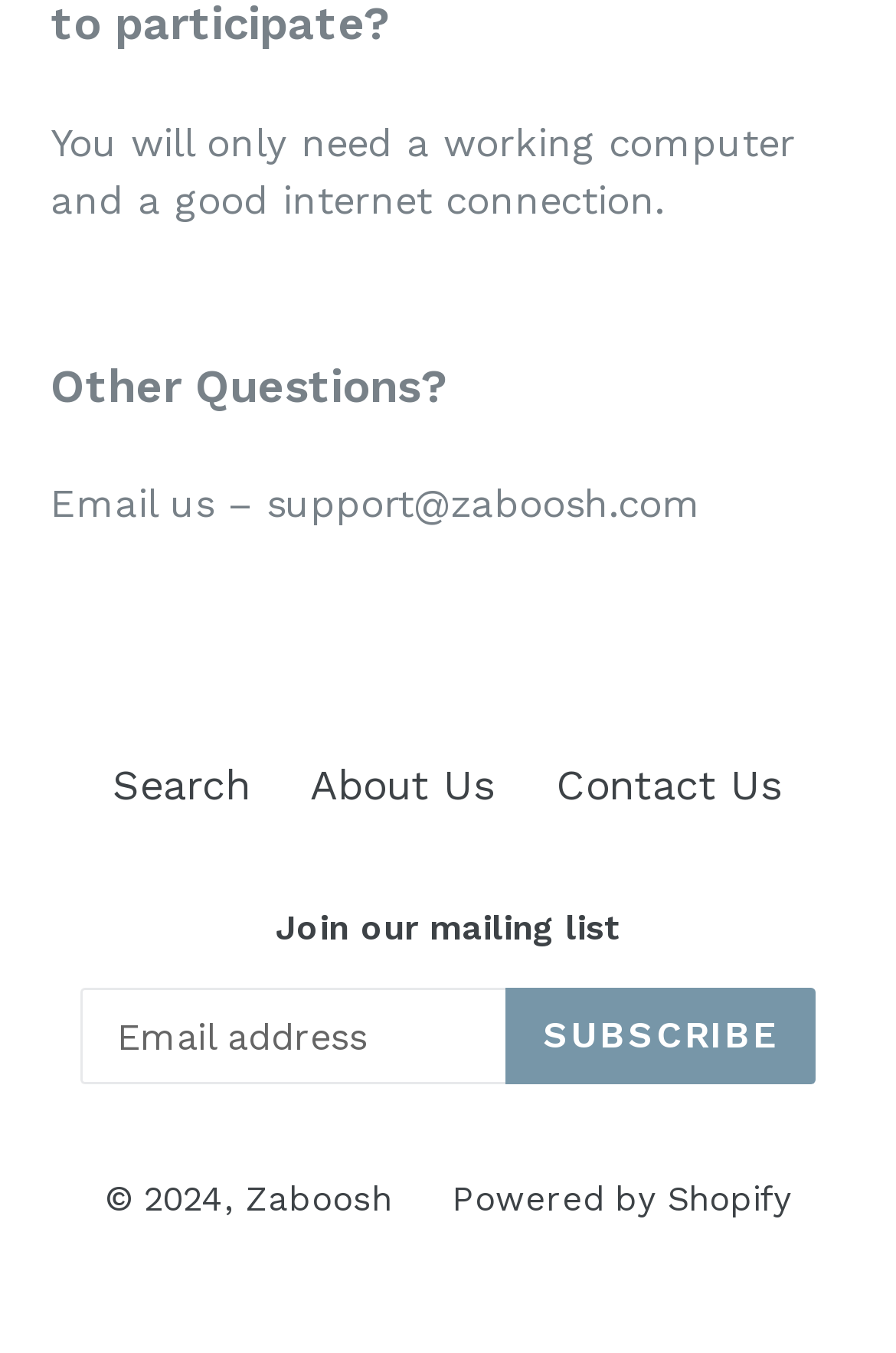Using the provided element description "aria-label="Instagram - White Circle"", determine the bounding box coordinates of the UI element.

None